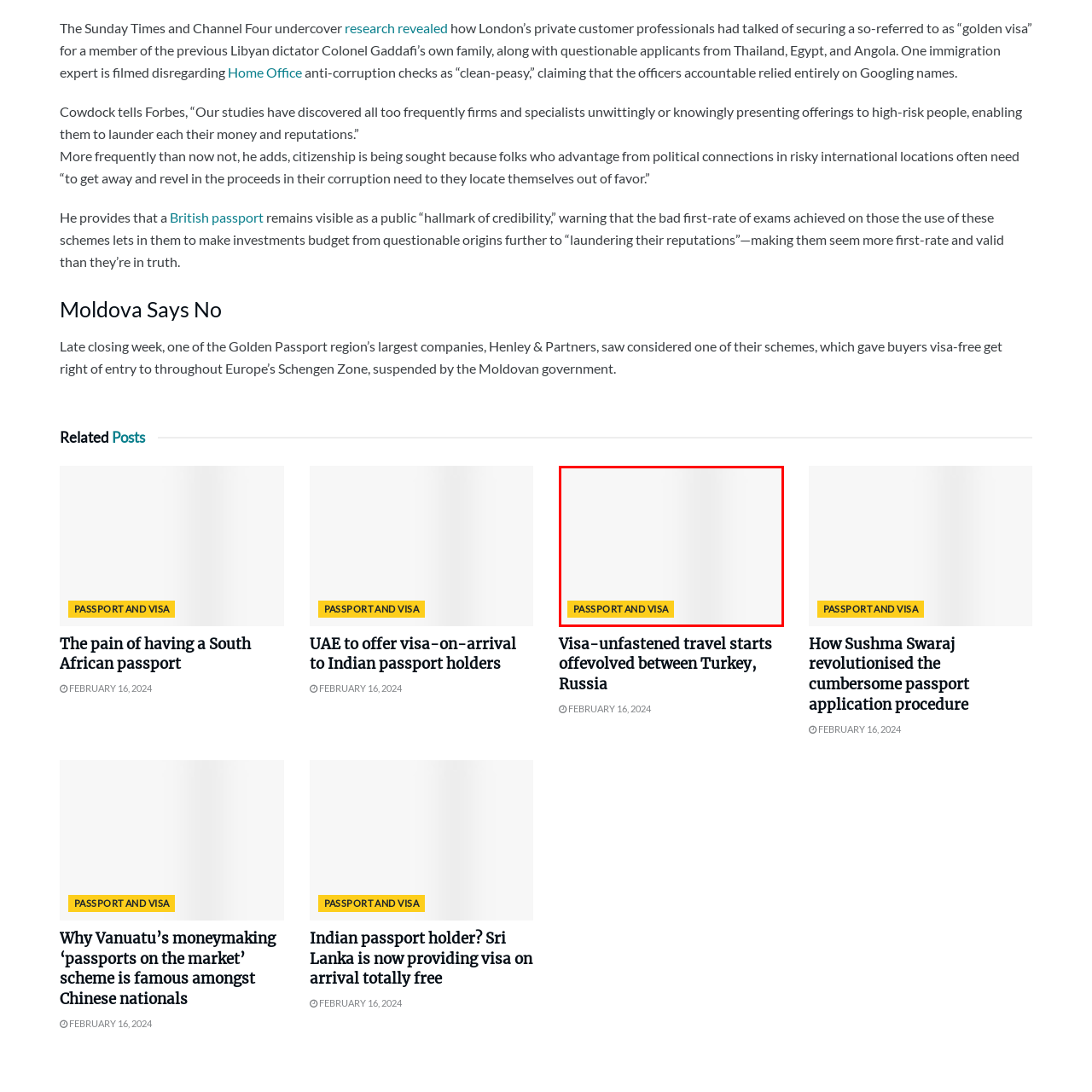Focus on the area highlighted by the red bounding box and give a thorough response to the following question, drawing from the image: What is the topic implied by the box?

The box displaying the text 'PASSPORT AND VISA' implies a focus on travel documents and related services, which could include discussions around the importance of passports and visas in global mobility, reflecting current issues in international travel and immigration policies.